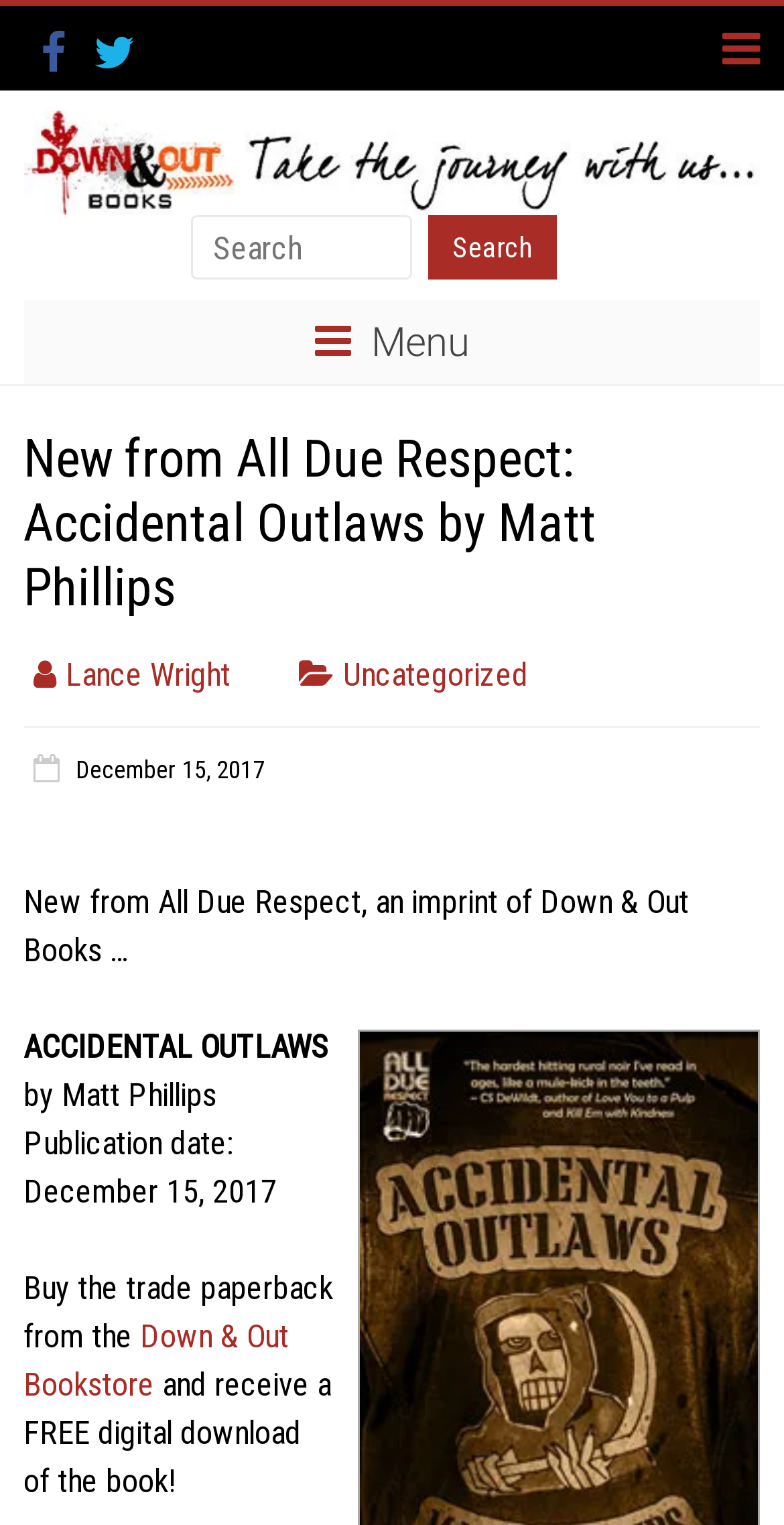Provide a short answer using a single word or phrase for the following question: 
What is the name of the book?

ACCIDENTAL OUTLAWS